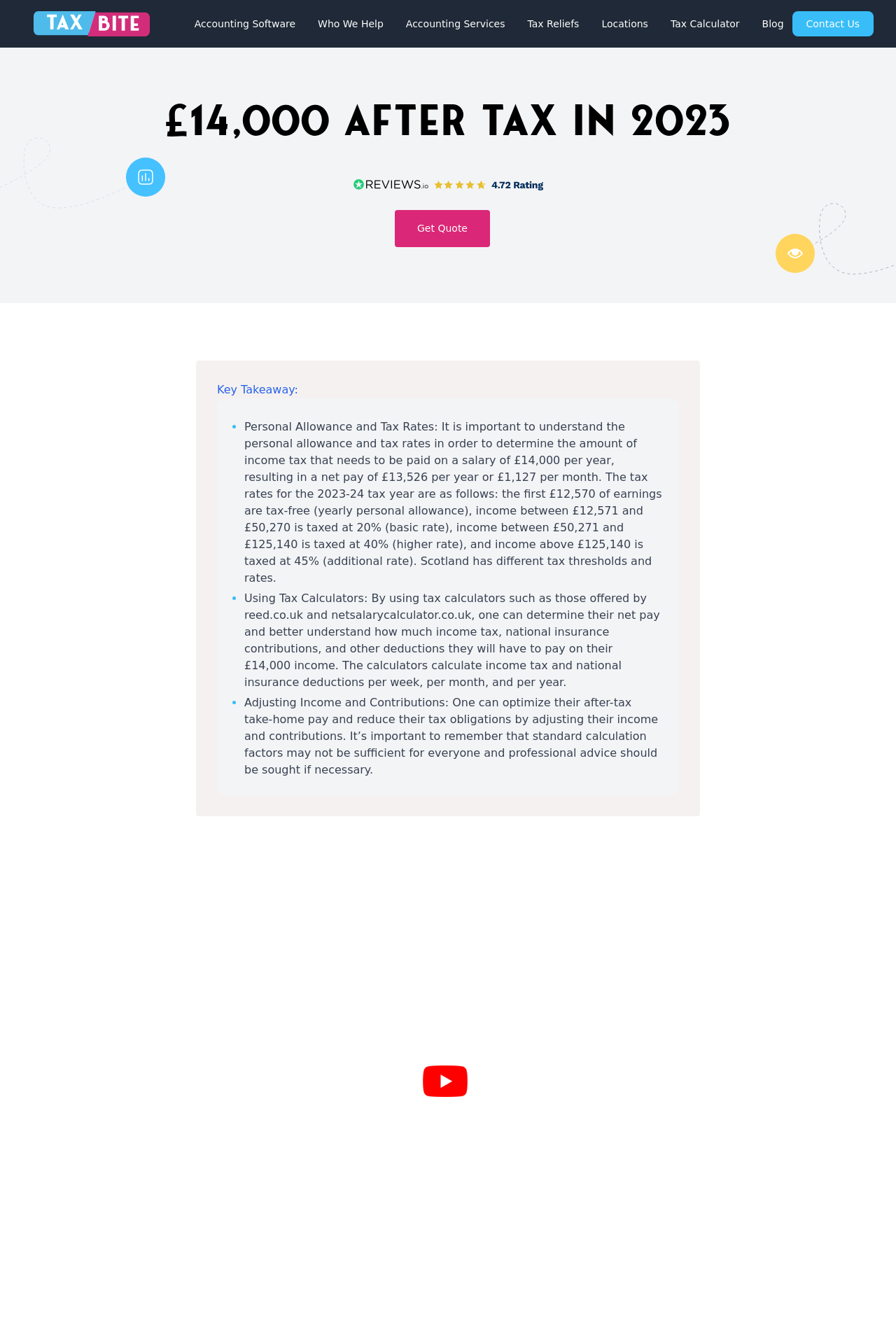From the webpage screenshot, predict the bounding box coordinates (top-left x, top-left y, bottom-right x, bottom-right y) for the UI element described here: Who We Help

[0.355, 0.013, 0.428, 0.023]